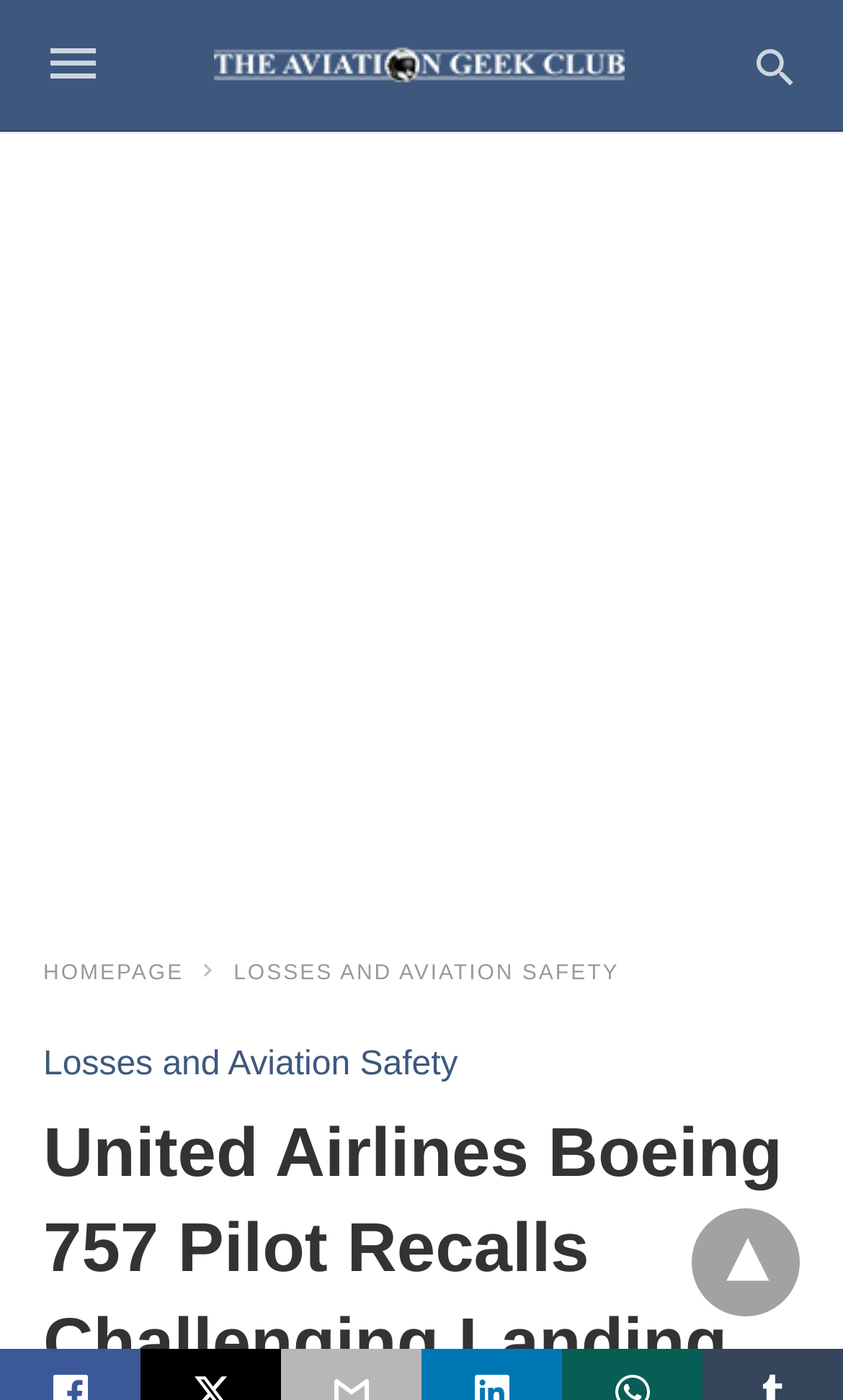What is the purpose of the input field?
Please provide a single word or phrase as your answer based on the image.

Type your query